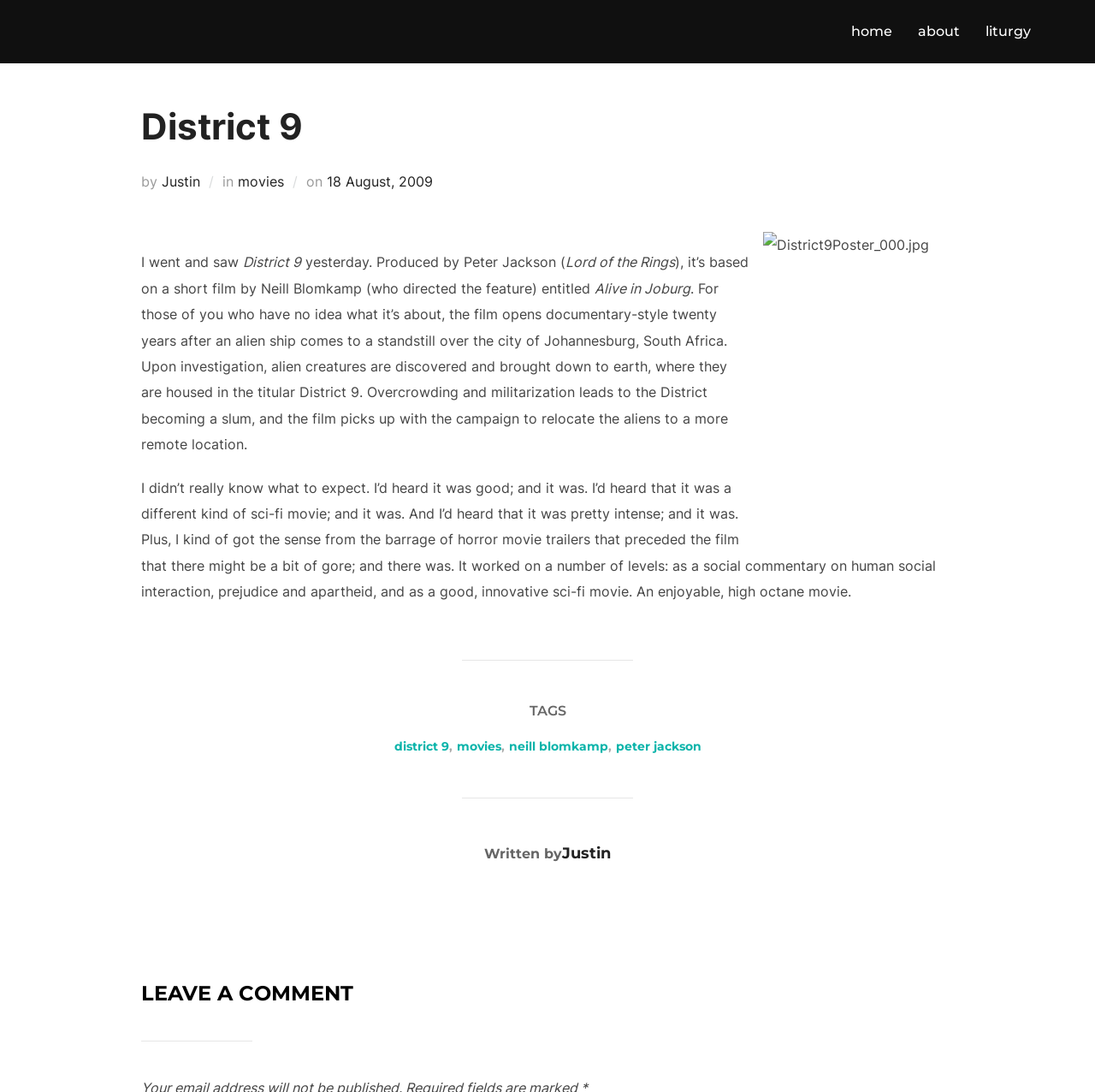Please locate the bounding box coordinates of the element that should be clicked to achieve the given instruction: "view the movie review".

[0.129, 0.232, 0.222, 0.248]